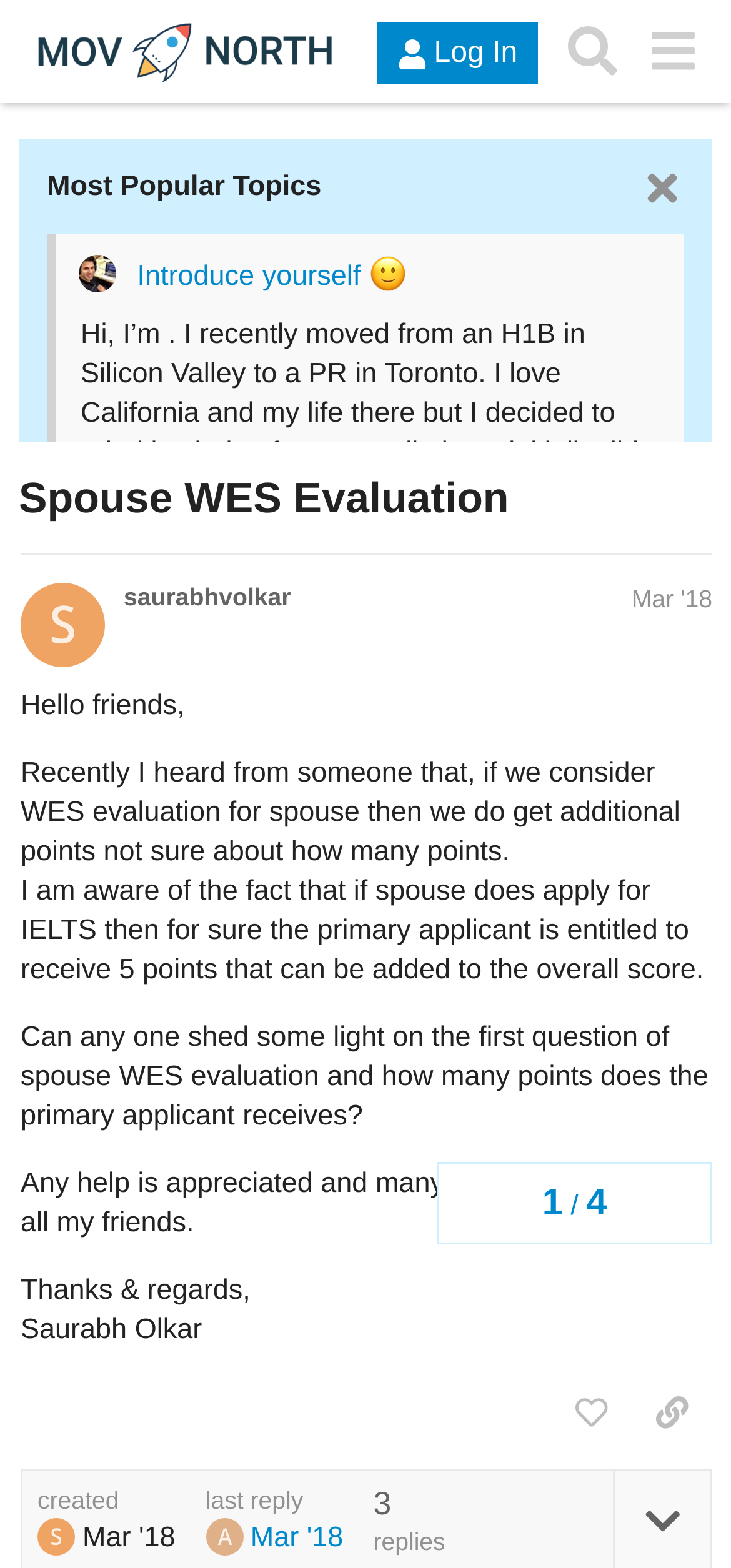Provide a thorough summary of the webpage.

This webpage appears to be a community forum or discussion board, where users can share their thoughts and experiences on various topics. At the top of the page, there is a header section with a link to the "Community" page, a "Log In" button, a "Search" button, and a menu button. Below the header, there is a section with a title "Most Popular Topics" and a link to a topic titled "Introduce yourself".

The main content of the page is a discussion thread, where a user named "saurabhvolkar" has posted a question about WES evaluation for spouses and how it affects the points system. The post is divided into several paragraphs, and below it, there are buttons to "like this post" and "share a link to this post". There is also information about when the post was created and when the last reply was made.

To the right of the post, there is a navigation section with a topic progress bar, showing that the user is on page 1 of 4. Below the navigation section, there is a list of abbreviations related to the Canadian Immigration process, which appears to be a relevant topic to the discussion.

The page also contains several images, including a community logo, a smiling face icon, and a generic image. There are a total of 5 buttons on the page, including the "Log In" and "Search" buttons at the top, and the "like this post", "share a link to this post", and "menu" buttons below the post.